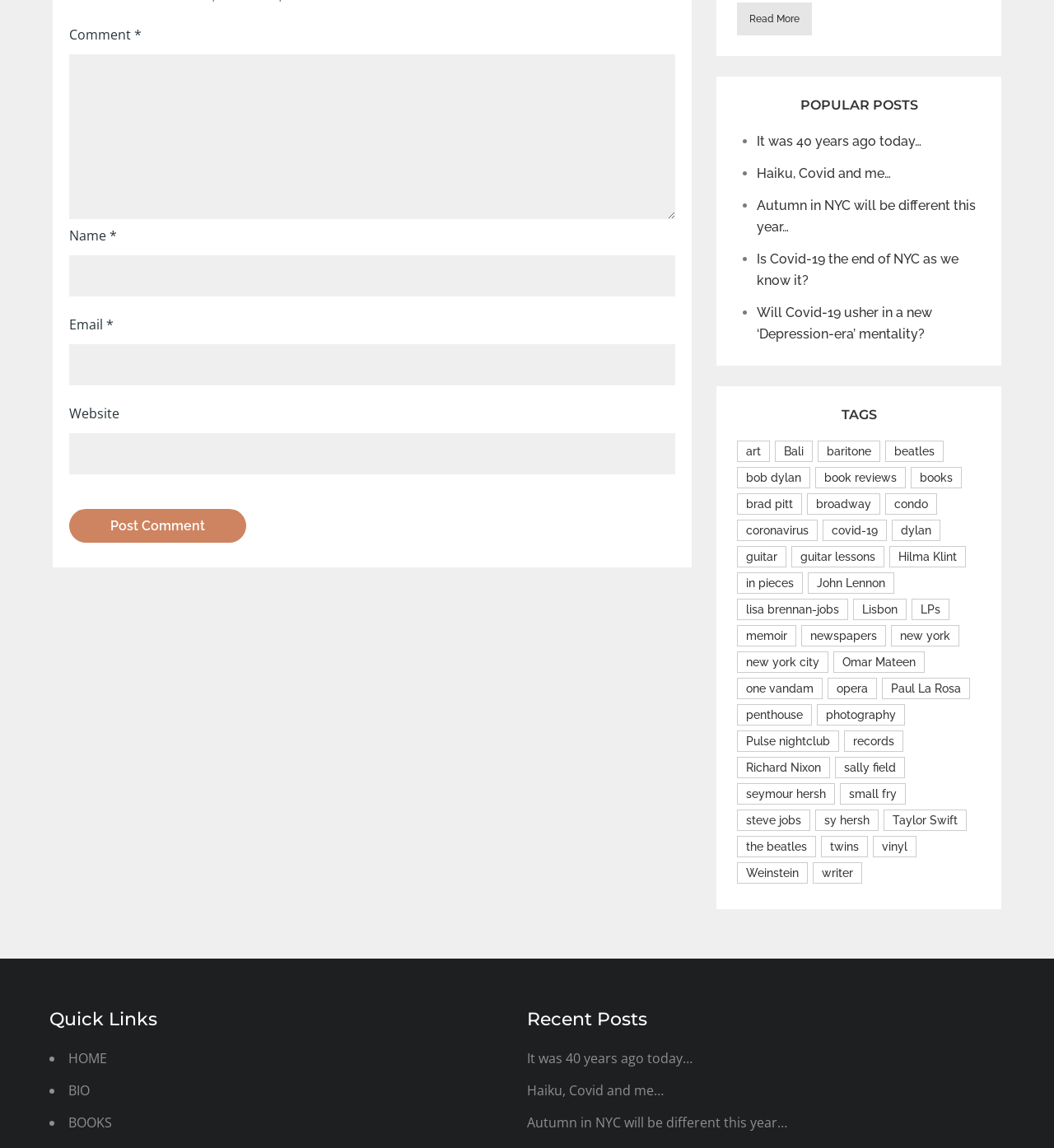Please identify the bounding box coordinates for the region that you need to click to follow this instruction: "Click the 'Post Comment' button".

[0.066, 0.443, 0.234, 0.472]